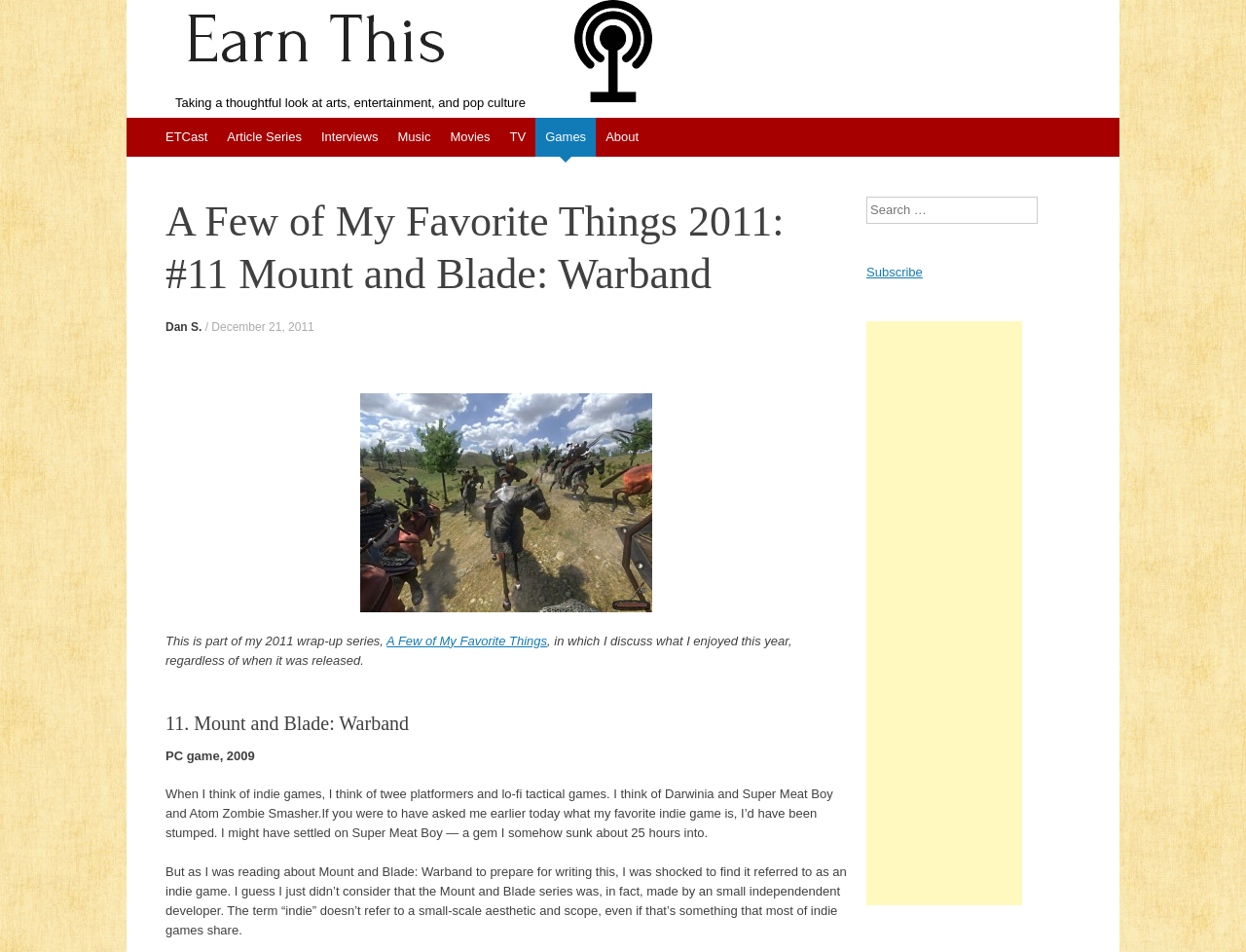What type of game is Mount and Blade: Warband?
Using the information presented in the image, please offer a detailed response to the question.

I found the answer by looking at the static text 'PC game, 2009' which is describing Mount and Blade: Warband.